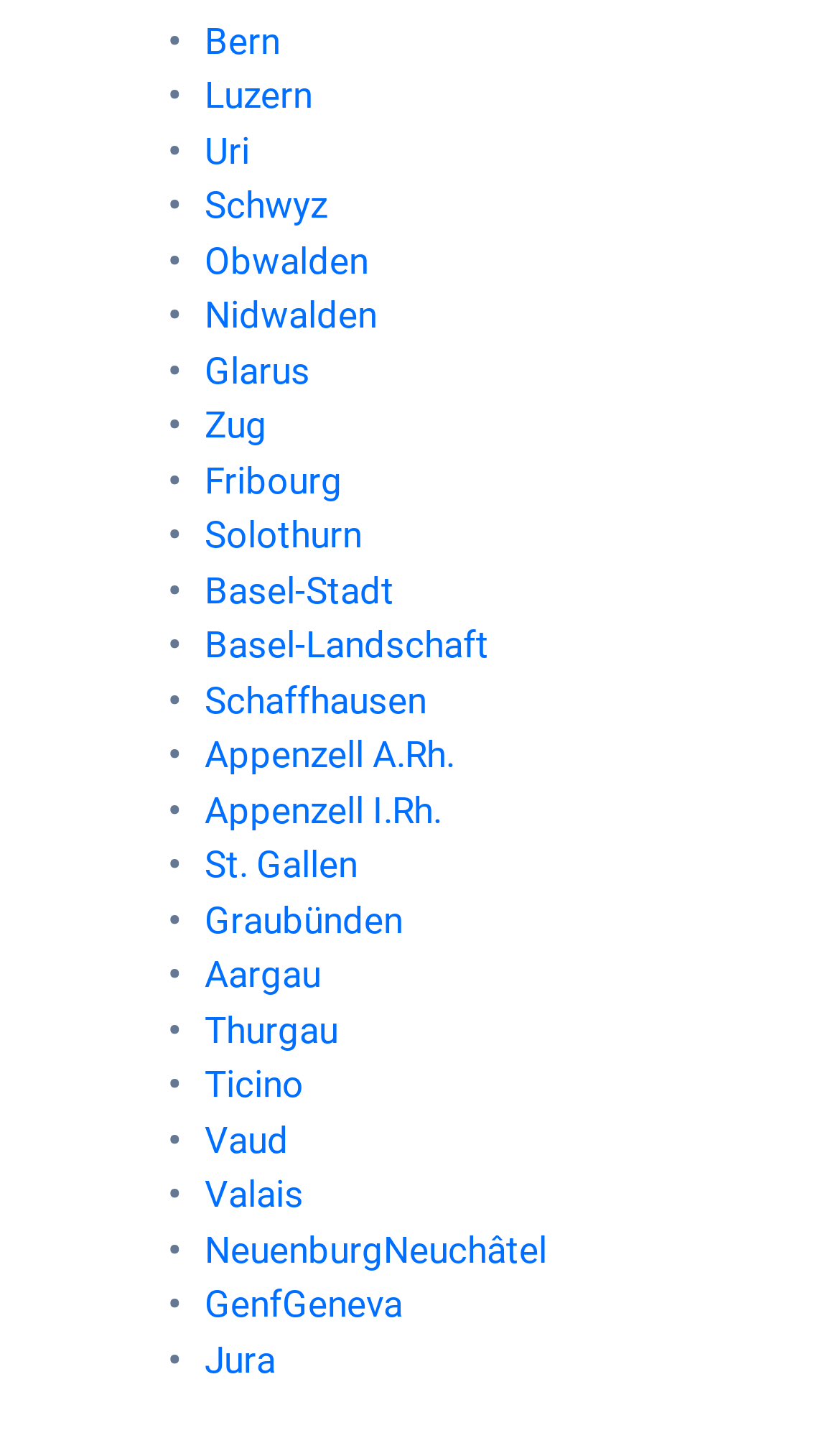What is the canton below Luzern?
Please provide a comprehensive and detailed answer to the question.

By comparing the y1 coordinates of the bounding boxes, I determined that the link 'Uri' has a y1 value of 0.09, which is immediately below the link 'Luzern' with a y1 value of 0.052.